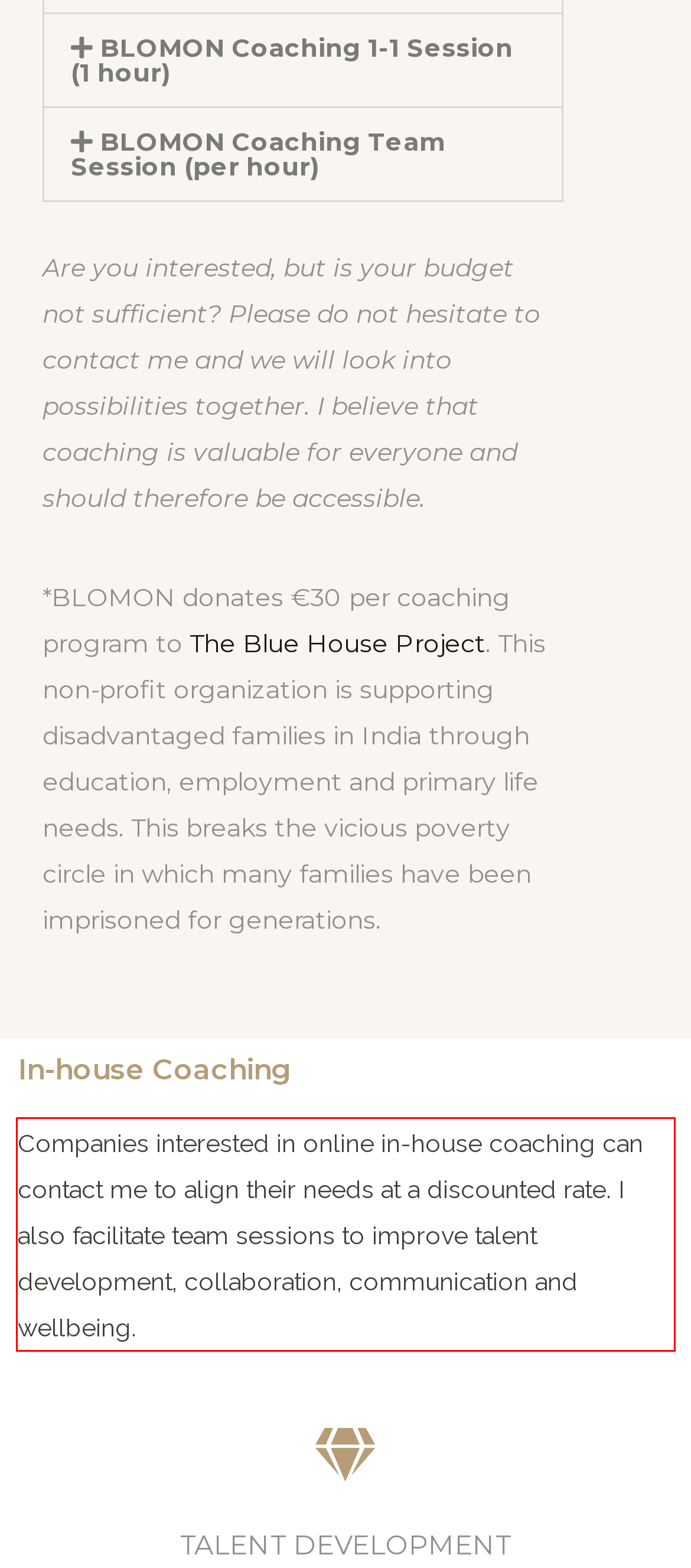Look at the webpage screenshot and recognize the text inside the red bounding box.

Companies interested in online in-house coaching can contact me to align their needs at a discounted rate. I also facilitate team sessions to improve talent development, collaboration, communication and wellbeing.